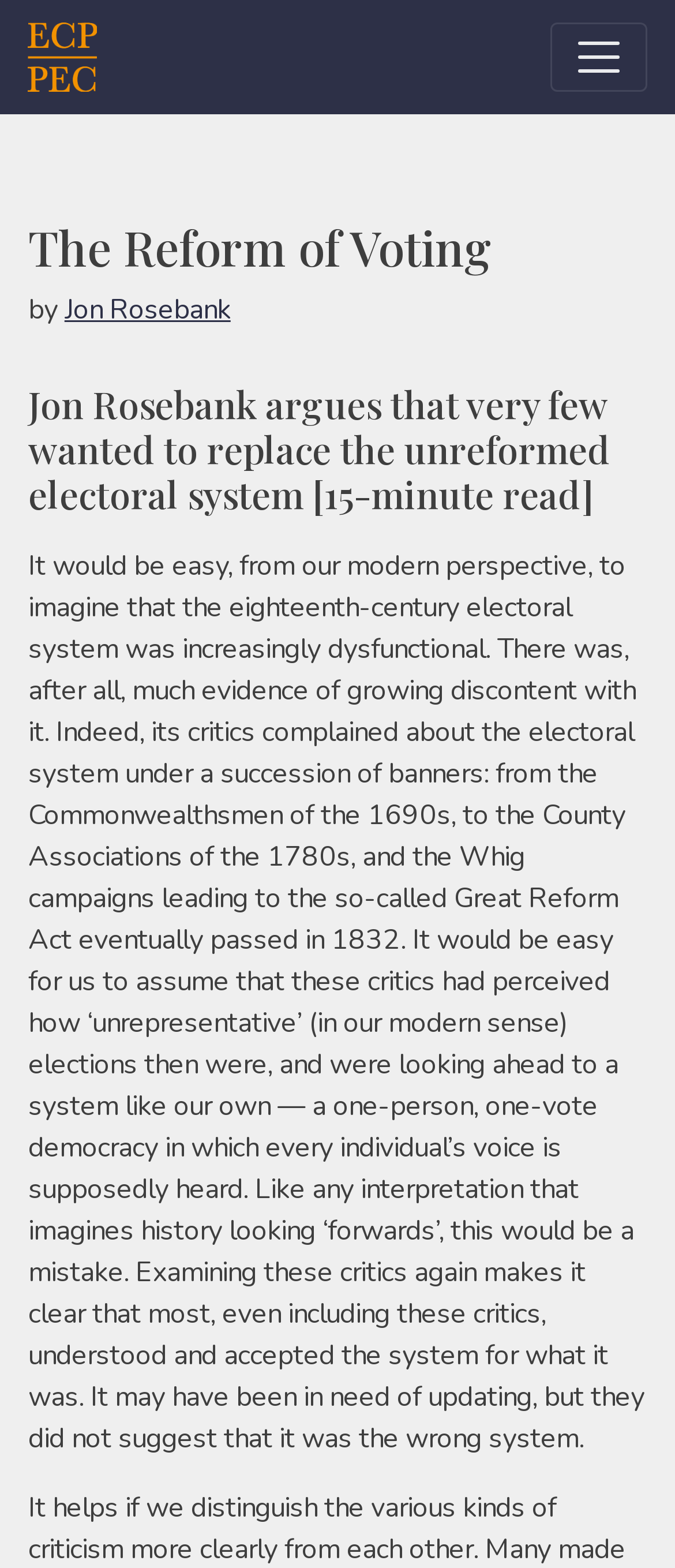What is the topic of the article?
Respond to the question with a well-detailed and thorough answer.

The topic of the article can be determined by looking at the main heading, which is 'The Reform of Voting'. This heading is prominent and indicates the main topic of the article.